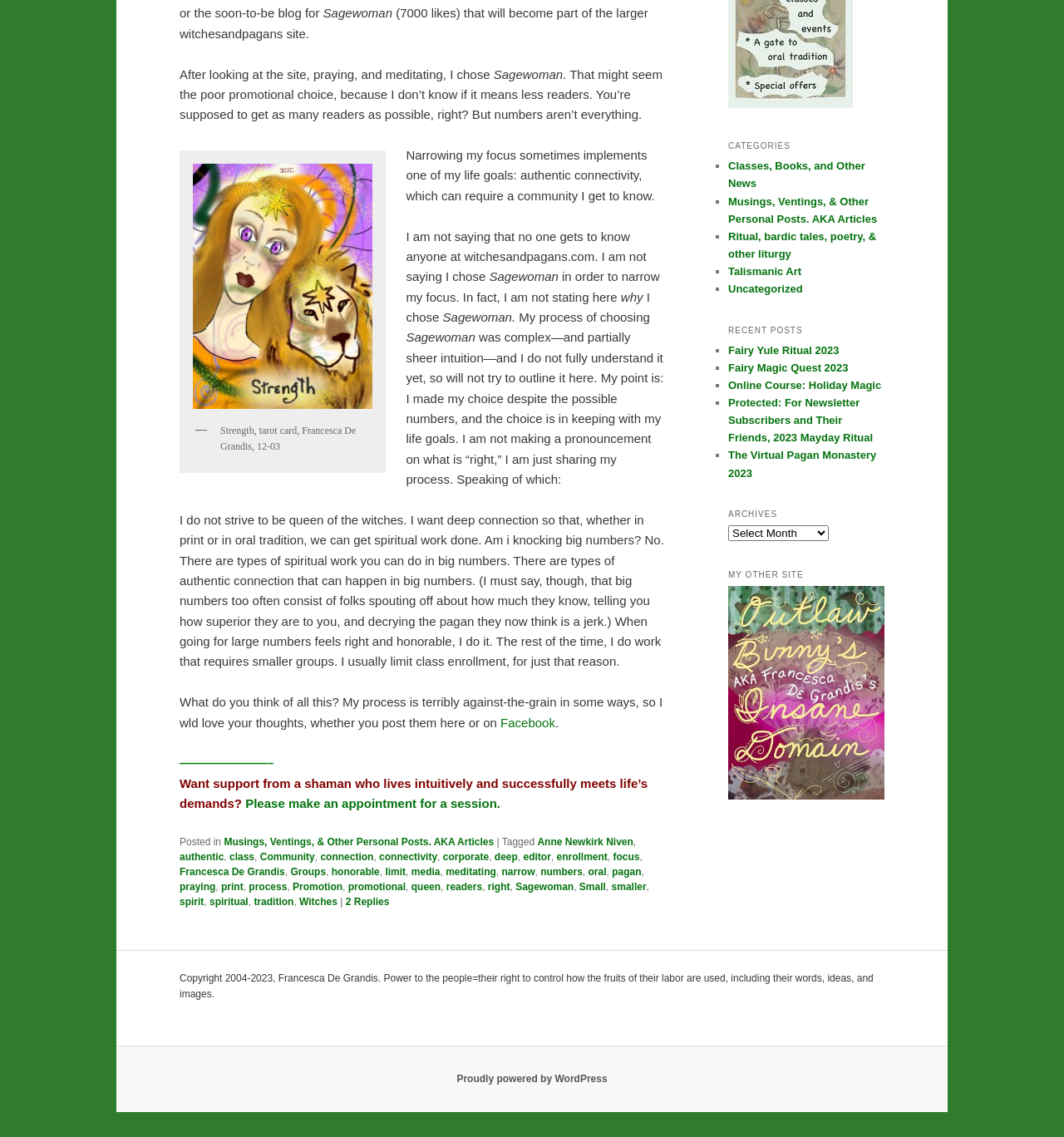Highlight the bounding box coordinates of the region I should click on to meet the following instruction: "Subscribe to the free newsletter".

[0.684, 0.087, 0.802, 0.098]